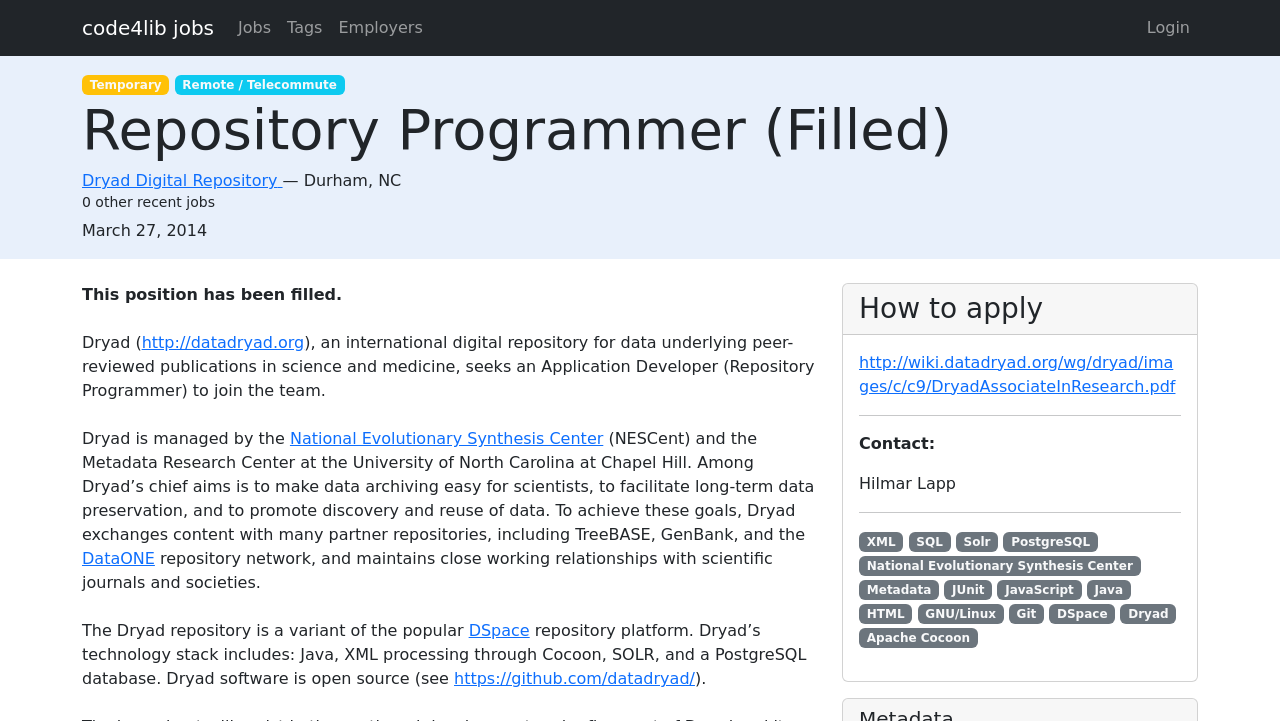Create an elaborate caption that covers all aspects of the webpage.

This webpage is a job posting for a Repository Programmer position at Dryad Digital Repository, which has been filled. The top section of the page features a series of links, including "code4lib jobs", "Jobs", "Tags", "Employers", and "Login", which are aligned horizontally across the top of the page. 

Below this section, there is a heading that displays the job title, "Repository Programmer (Filled)", followed by a link to the employer, "Dryad Digital Repository", and the location, "Durham, NC". 

The job description is divided into several sections. The first section provides an overview of the position, stating that it has been filled. The second section describes the organization, Dryad, which is a digital repository for data underlying peer-reviewed publications in science and medicine. 

The job requirements and responsibilities are outlined in the following sections, which include information about the technology stack, including Java, XML processing, SOLR, and a PostgreSQL database. There are also links to the organization's GitHub page and other relevant resources.

The "How to apply" section is located at the bottom of the page, which includes a link to a PDF document with application instructions. There is also a contact person, Hilmar Lapp, listed below. 

Throughout the page, there are various links to relevant technologies, organizations, and resources, including XML, SQL, Solr, PostgreSQL, National Evolutionary Synthesis Center, Metadata Research Center, and others. These links are scattered throughout the page, often in lists or as part of the job description.